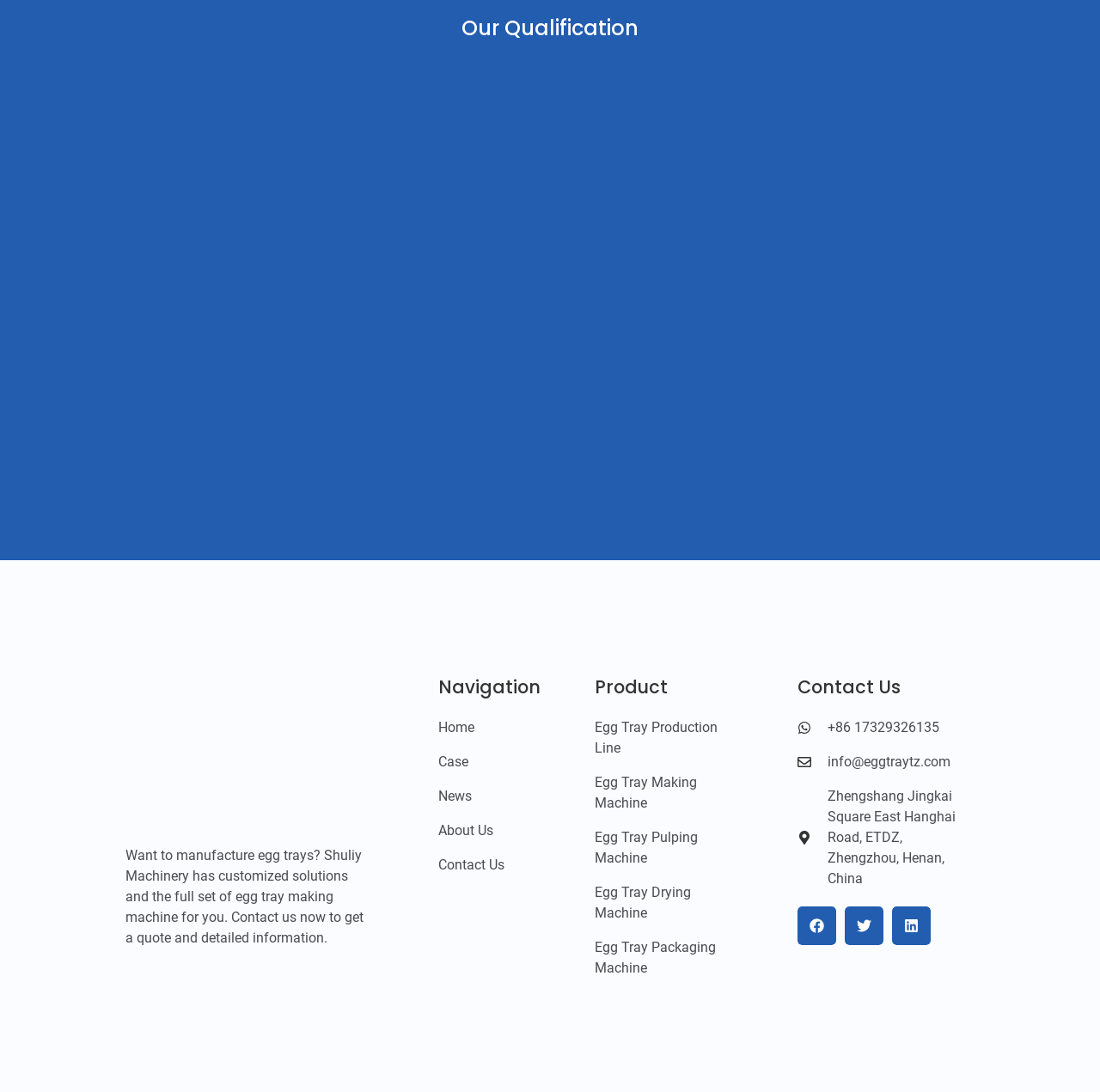Locate the bounding box coordinates of the segment that needs to be clicked to meet this instruction: "Share on facebook".

[0.725, 0.83, 0.76, 0.866]